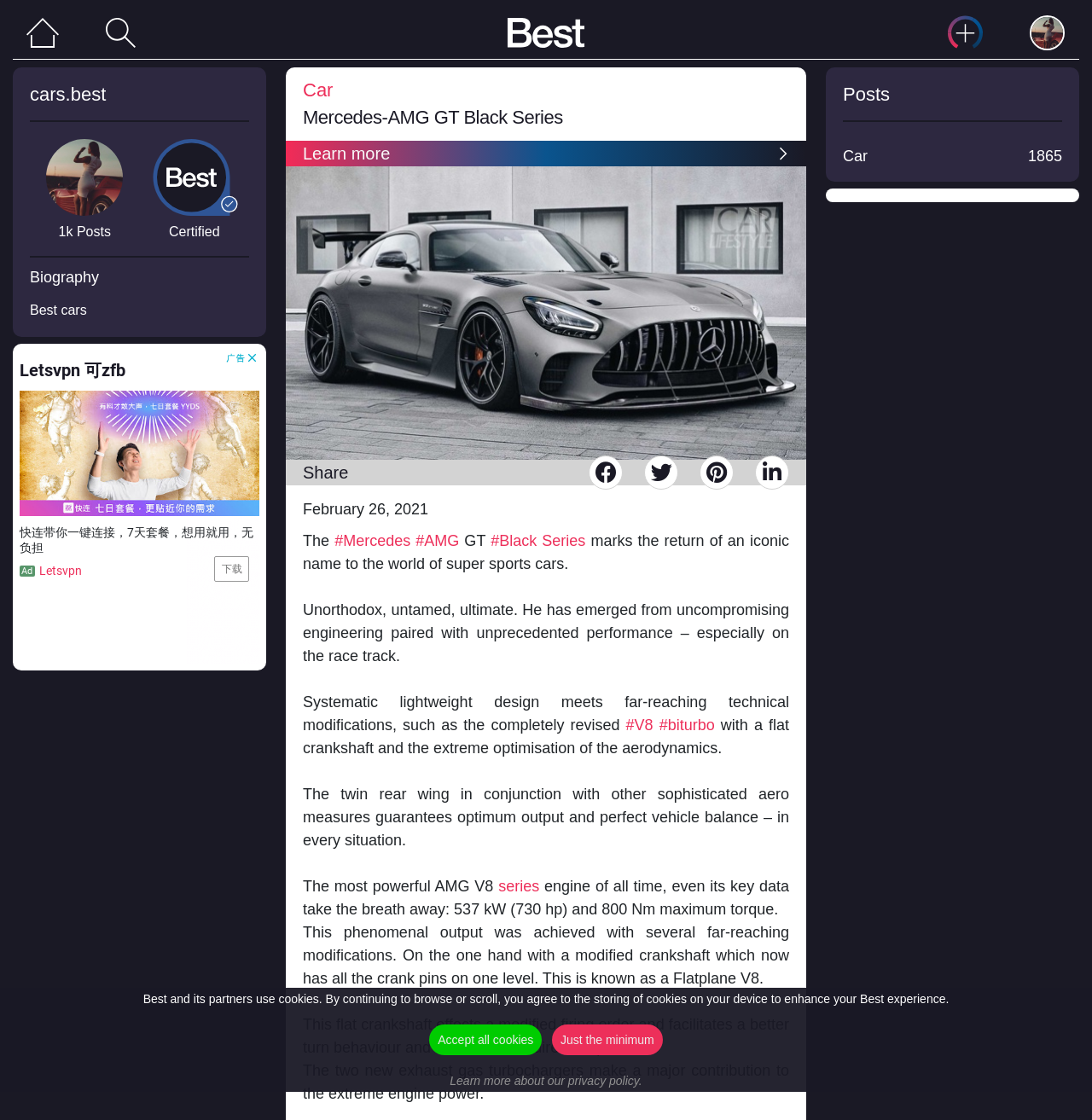Using the information in the image, give a detailed answer to the following question: What is the date mentioned on the webpage?

The date mentioned on the webpage can be found in the text on the webpage, which mentions 'February 26, 2021'.